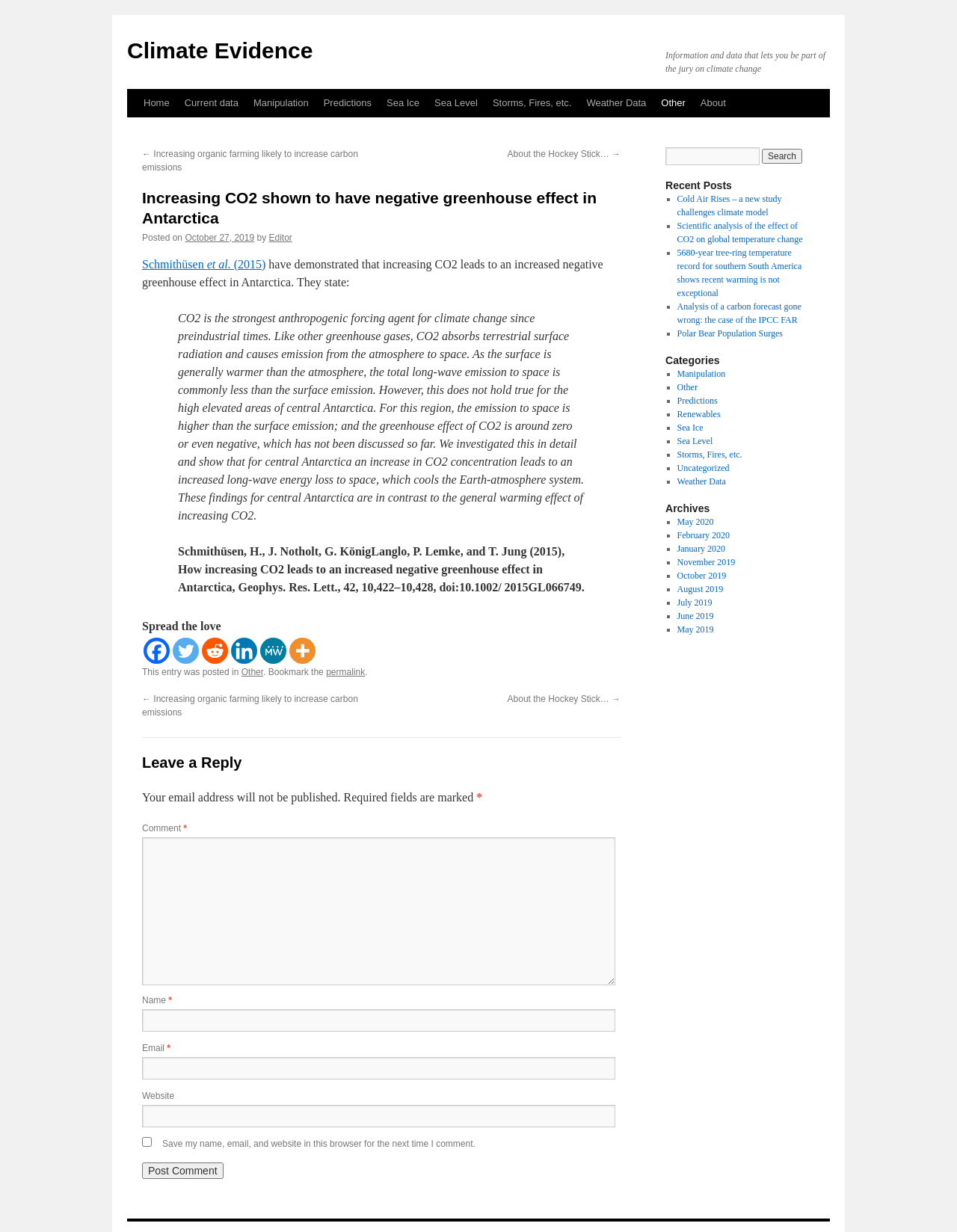What is the category of the article 'Cold Air Rises – a new study challenges climate model'? Analyze the screenshot and reply with just one word or a short phrase.

Manipulation